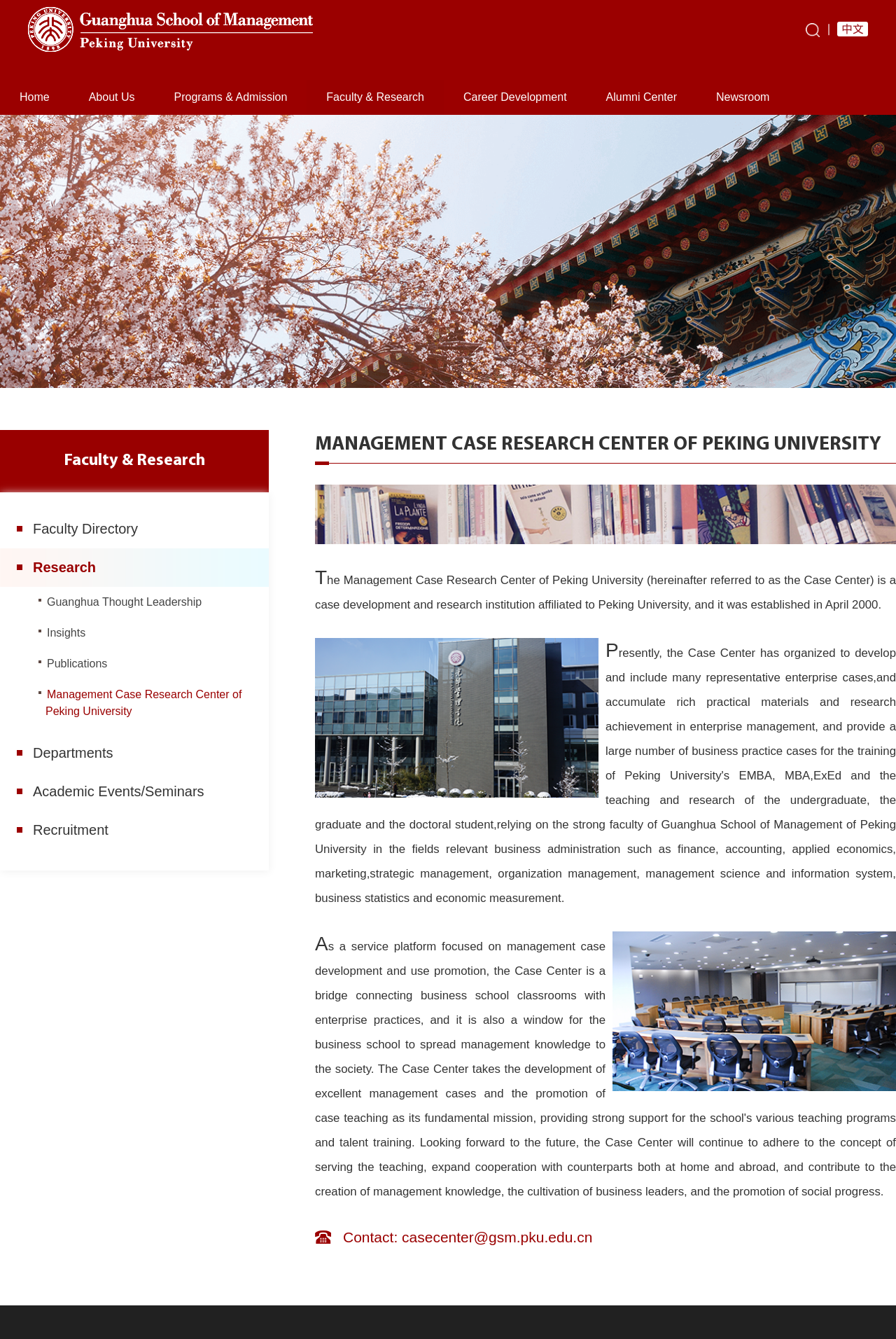Respond to the question below with a single word or phrase: What are the main categories on the webpage?

Home, About Us, Programs & Admission, Faculty & Research, Career Development, Alumni Center, Newsroom